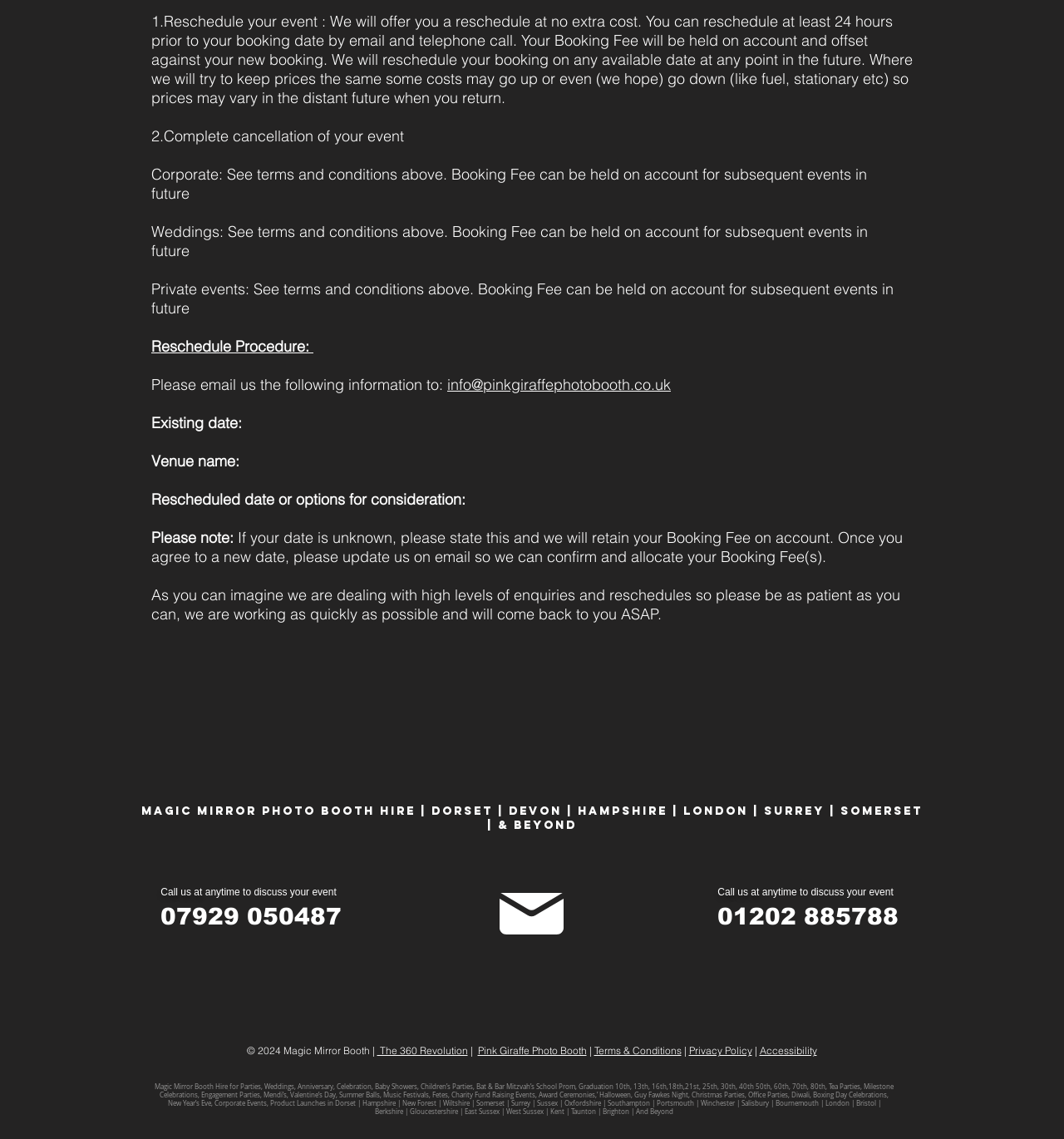What is the phone number to call for discussing events?
Please look at the screenshot and answer in one word or a short phrase.

07929 050487 or 01202 8857